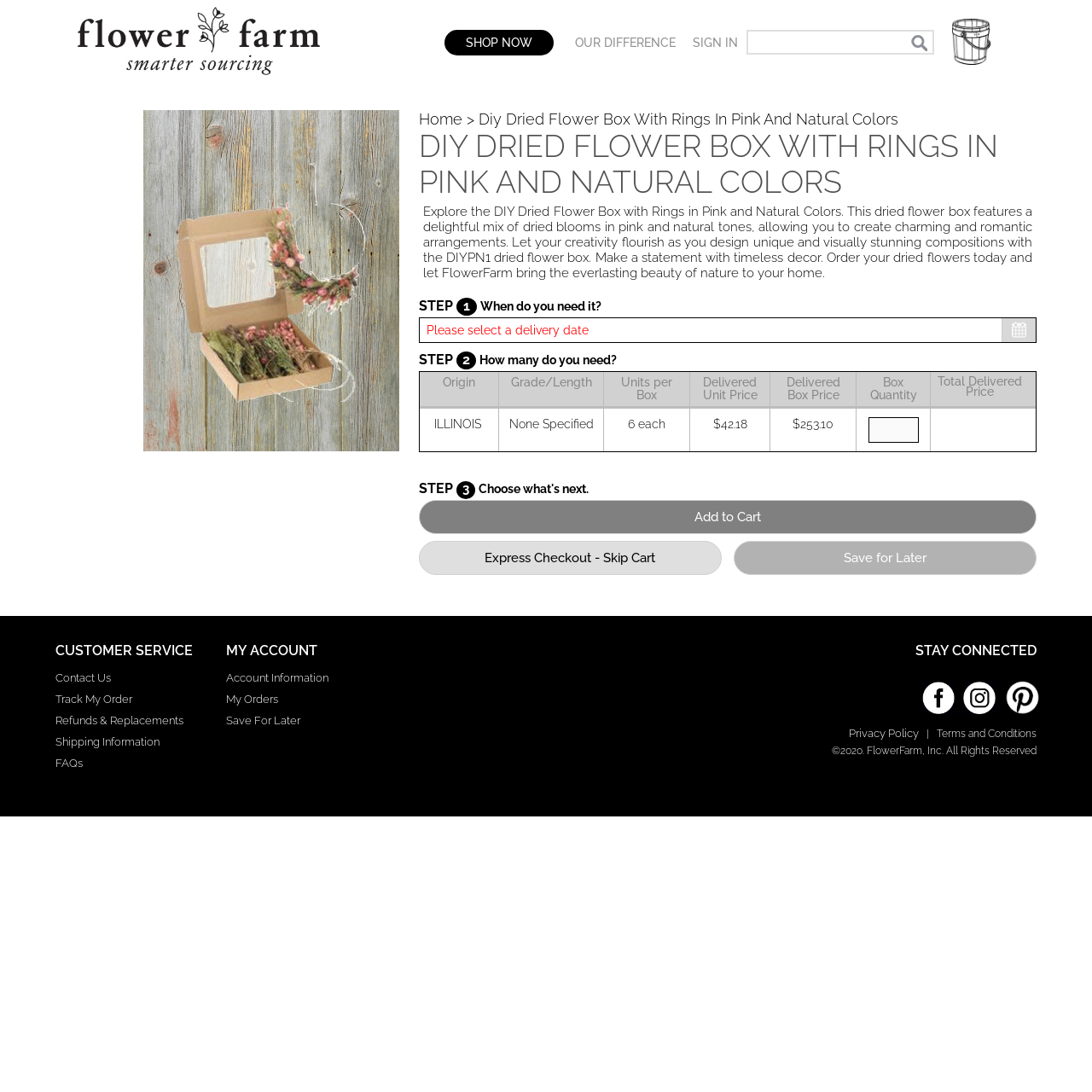Respond to the following query with just one word or a short phrase: 
What is the delivered unit price?

$42.18